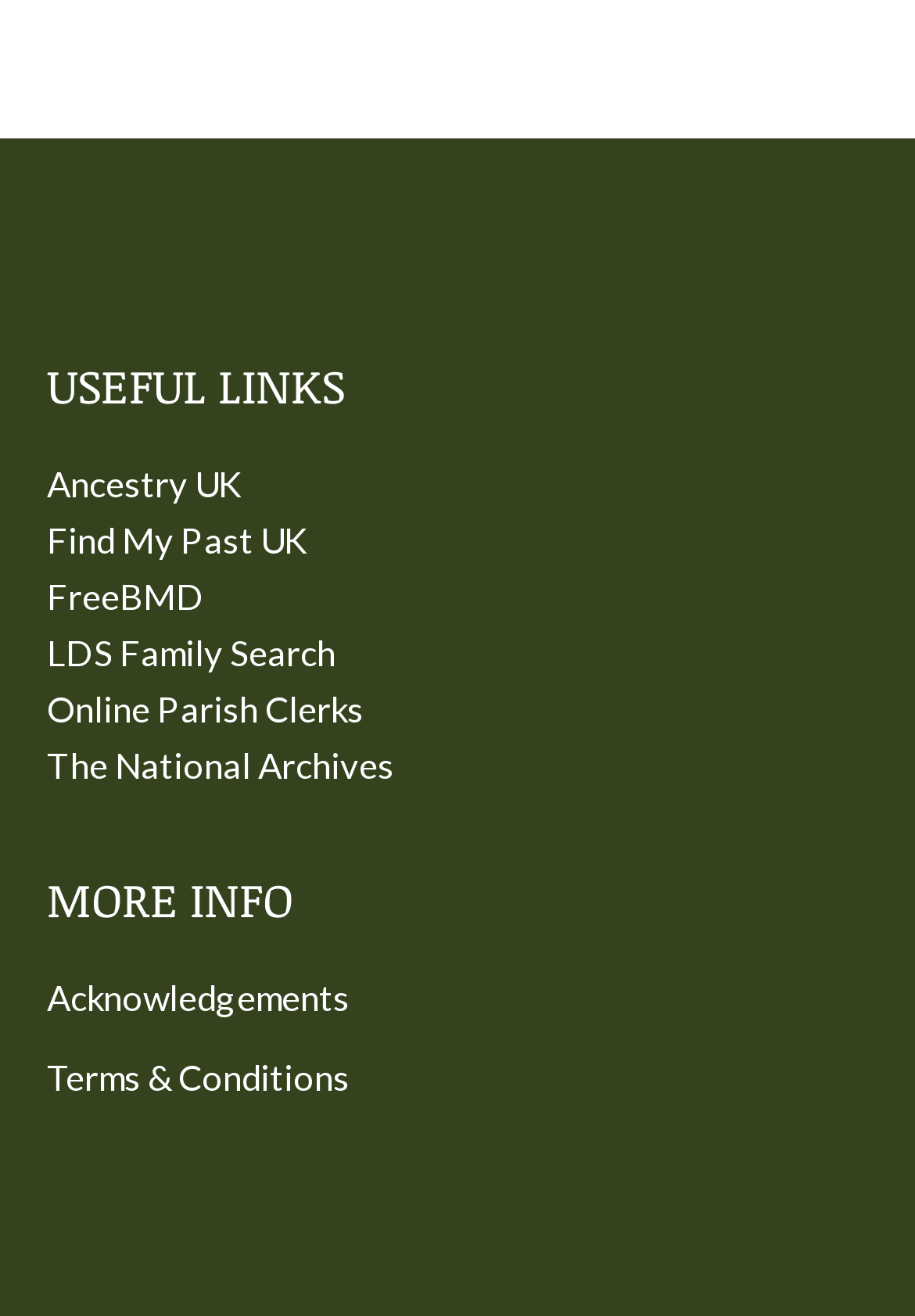Use a single word or phrase to respond to the question:
How many links are provided under 'USEFUL LINKS'?

6